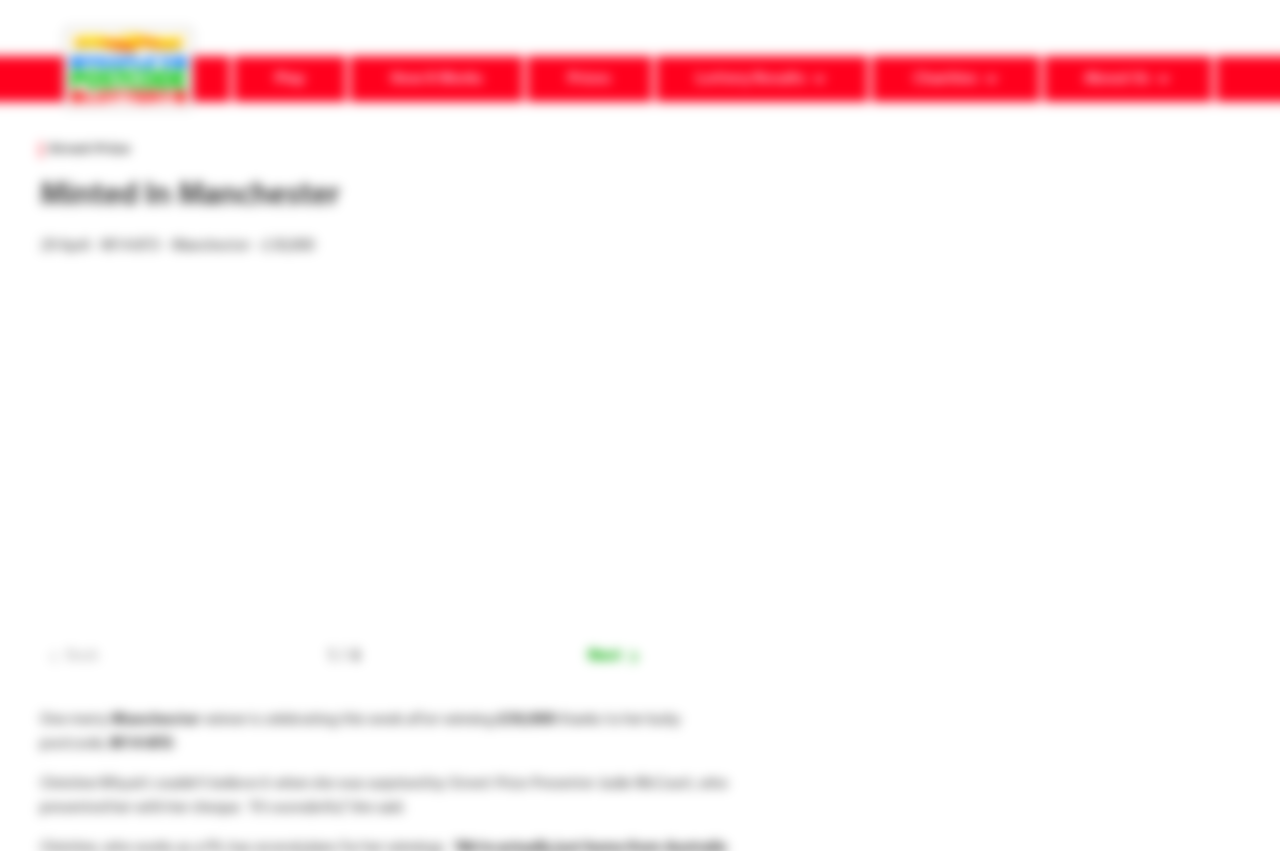Identify the bounding box coordinates for the region of the element that should be clicked to carry out the instruction: "Go to the Play page". The bounding box coordinates should be four float numbers between 0 and 1, i.e., [left, top, right, bottom].

[0.183, 0.066, 0.27, 0.12]